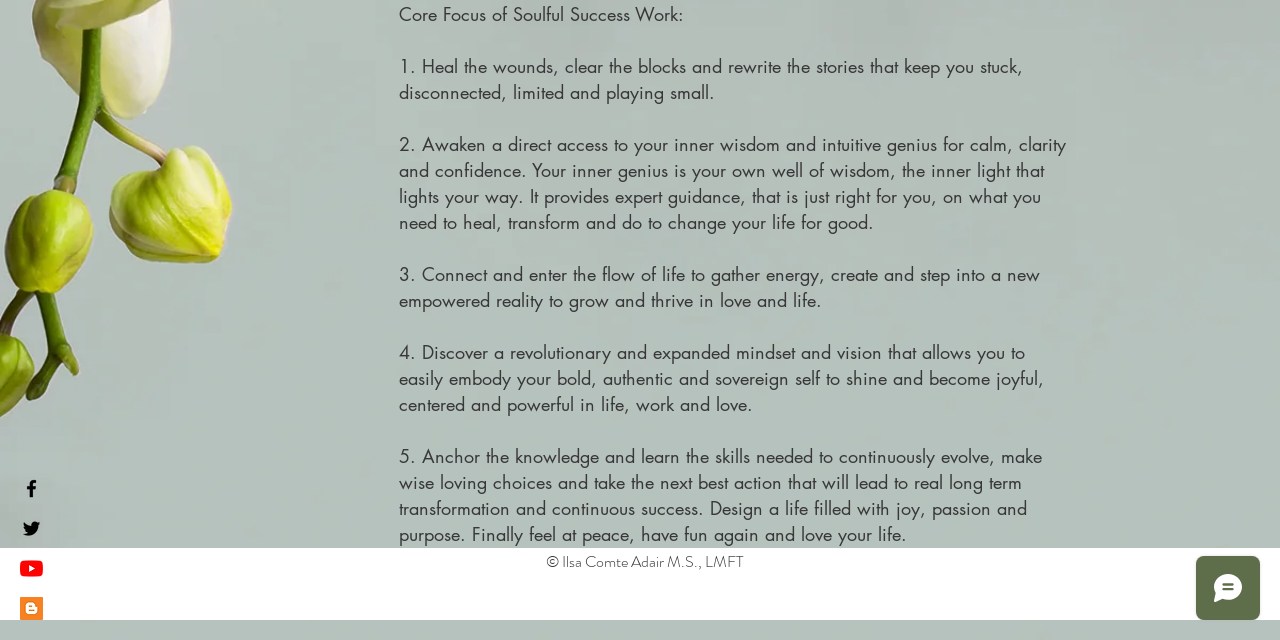Identify the bounding box for the UI element described as: "aria-label="Black Facebook Icon"". The coordinates should be four float numbers between 0 and 1, i.e., [left, top, right, bottom].

[0.016, 0.745, 0.034, 0.781]